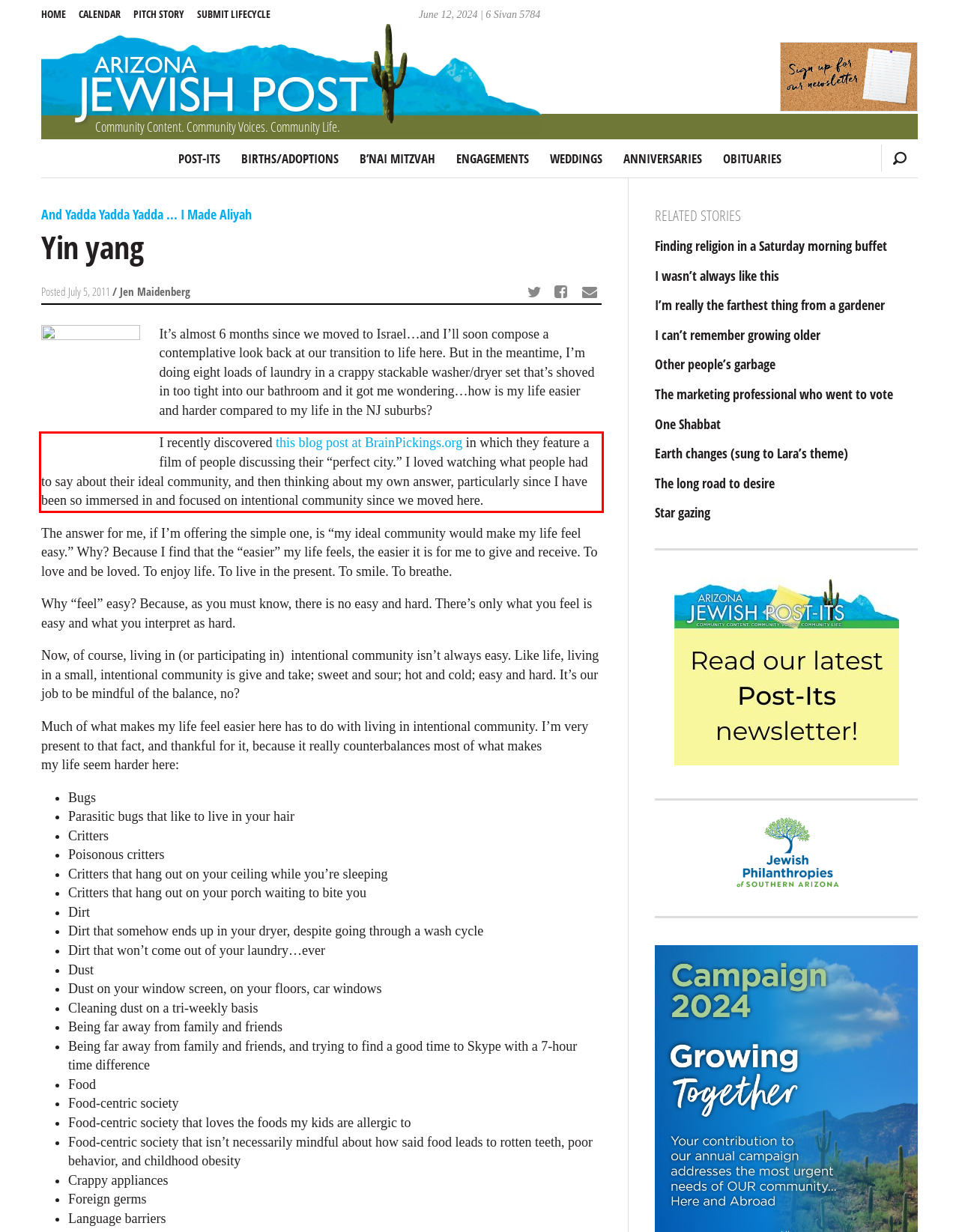There is a UI element on the webpage screenshot marked by a red bounding box. Extract and generate the text content from within this red box.

I recently discovered this blog post at BrainPickings.org in which they feature a film of people discussing their “perfect city.” I loved watching what people had to say about their ideal community, and then thinking about my own answer, particularly since I have been so immersed in and focused on intentional community since we moved here.